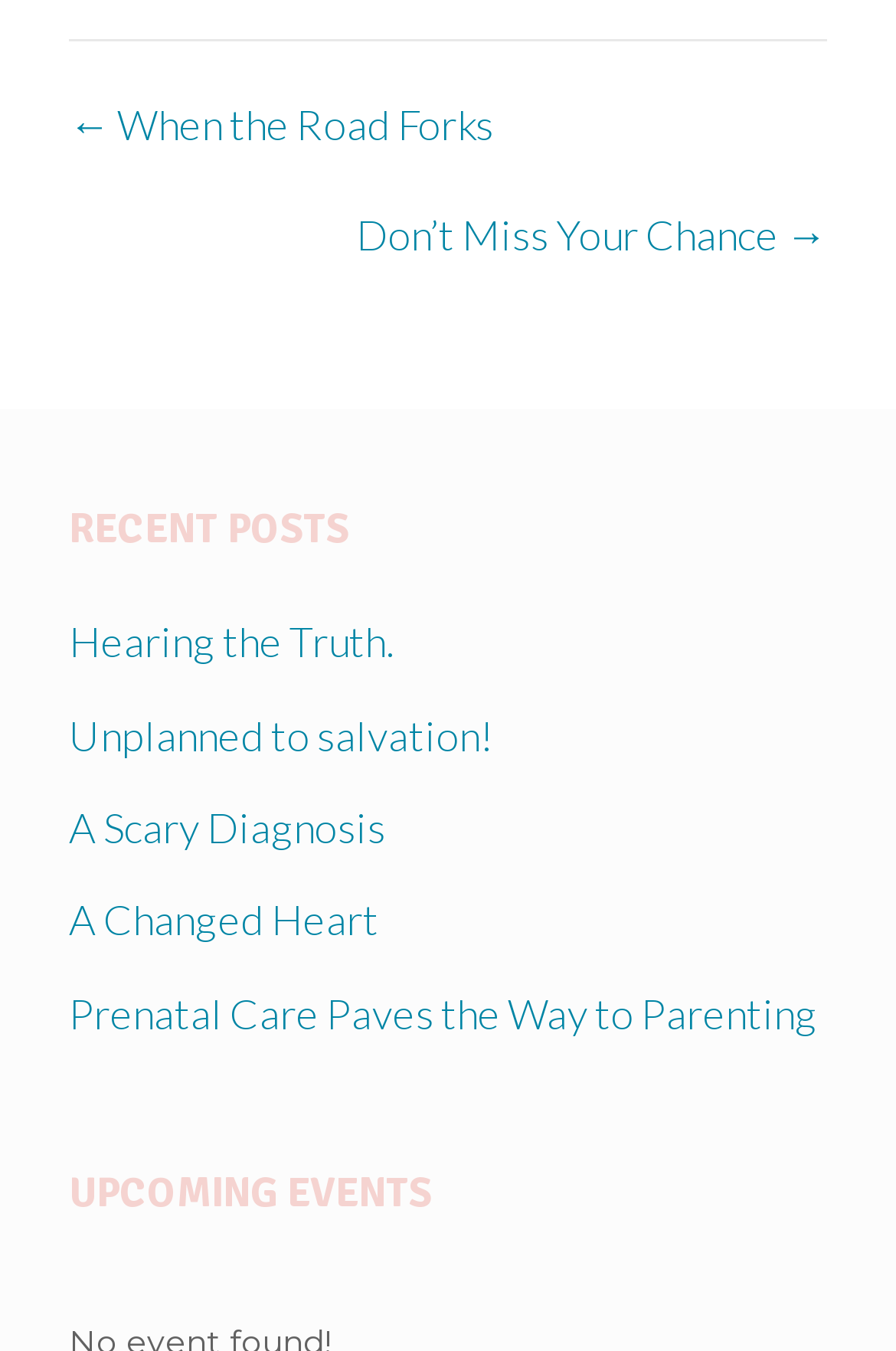What is the purpose of the navigation element?
Use the information from the screenshot to give a comprehensive response to the question.

The navigation element has two link elements with arrow symbols, which suggests that it is used to navigate through the posts. The text 'When the Road Forks' and 'Don’t Miss Your Chance' also imply that the navigation element is used to move to previous or next posts.